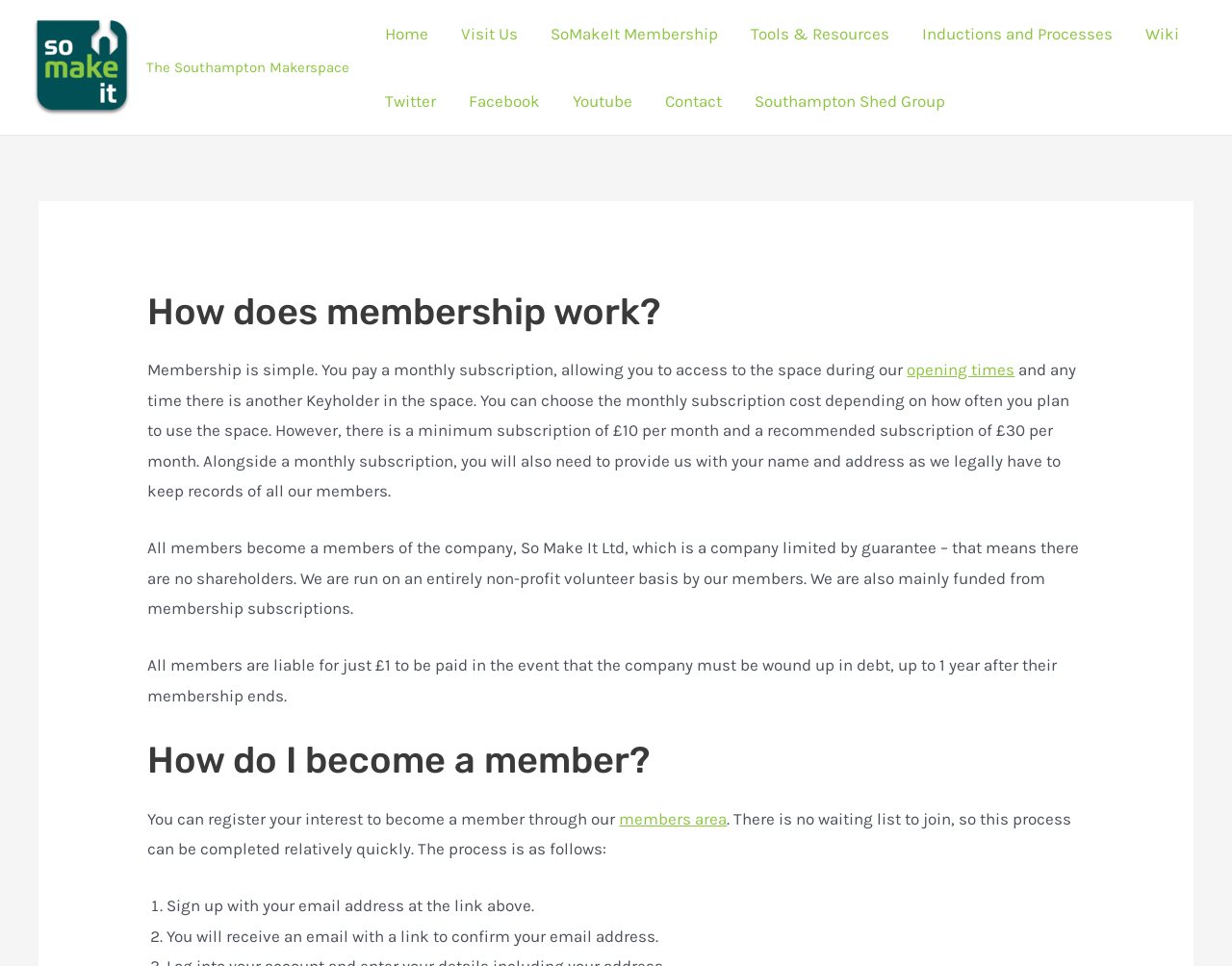Offer a meticulous description of the webpage's structure and content.

The webpage is about SoMakeIt Membership, a Southampton Makerspace. At the top left, there is a link and an image, both labeled "So Make It". To the right of these elements, the text "The Southampton Makerspace" is displayed. 

Below these elements, a navigation menu spans across the page, containing links to various sections of the website, including "Home", "Visit Us", "SoMakeIt Membership", "Tools & Resources", "Inductions and Processes", "Wiki", and social media links. 

Further down, there is a section with a heading "How does membership work?" followed by a paragraph of text explaining the membership process, including the monthly subscription cost and the requirement to provide personal information. This section also contains a link to "opening times". 

Below this, there is another section with a heading "How do I become a member?" followed by a paragraph of text explaining the registration process, including a link to the "members area". This section also contains a step-by-step list outlining the registration process, with each step numbered and described in a brief sentence.